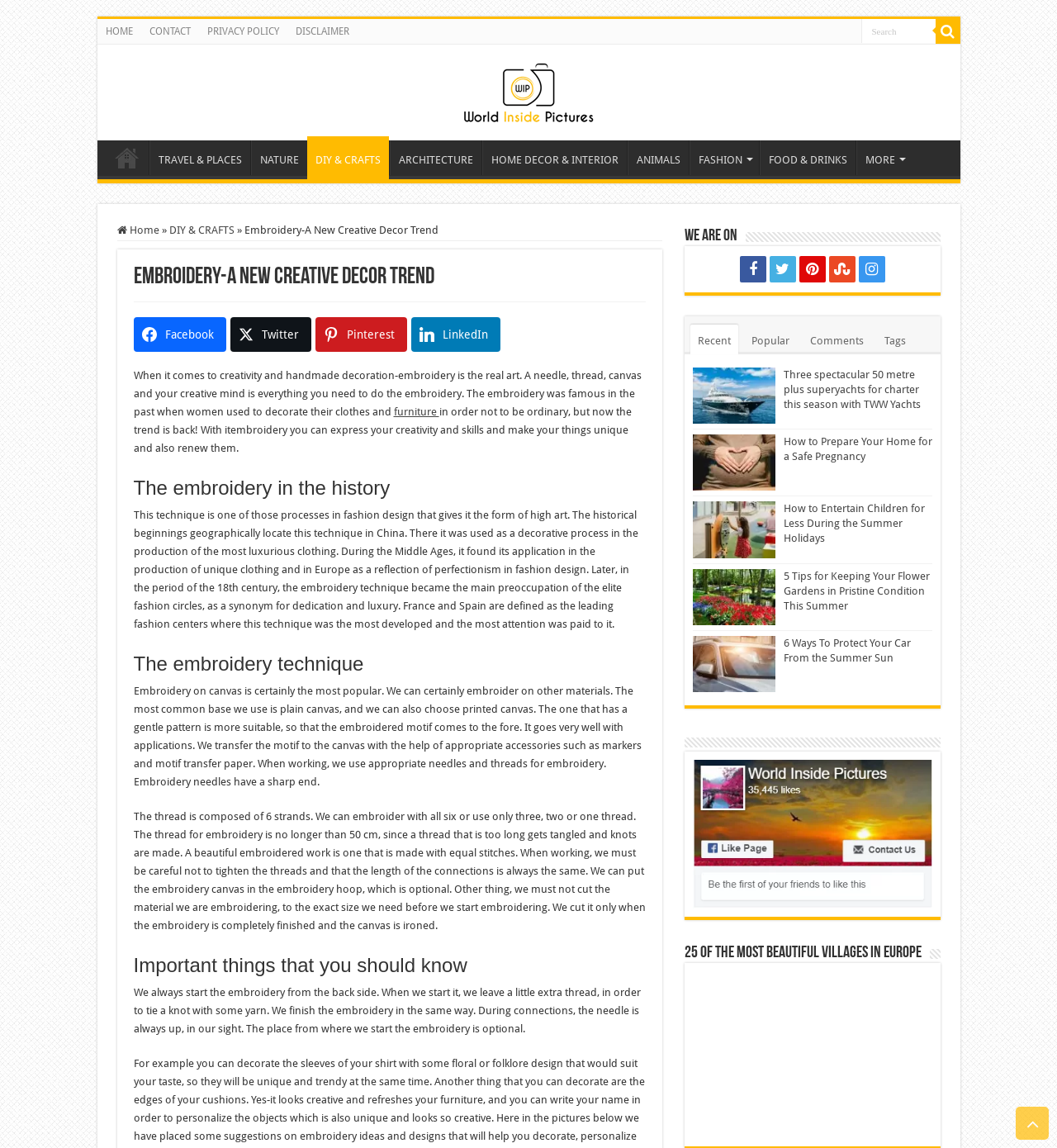Given the description of the UI element: "title="Facebook"", predict the bounding box coordinates in the form of [left, top, right, bottom], with each value being a float between 0 and 1.

[0.7, 0.223, 0.725, 0.246]